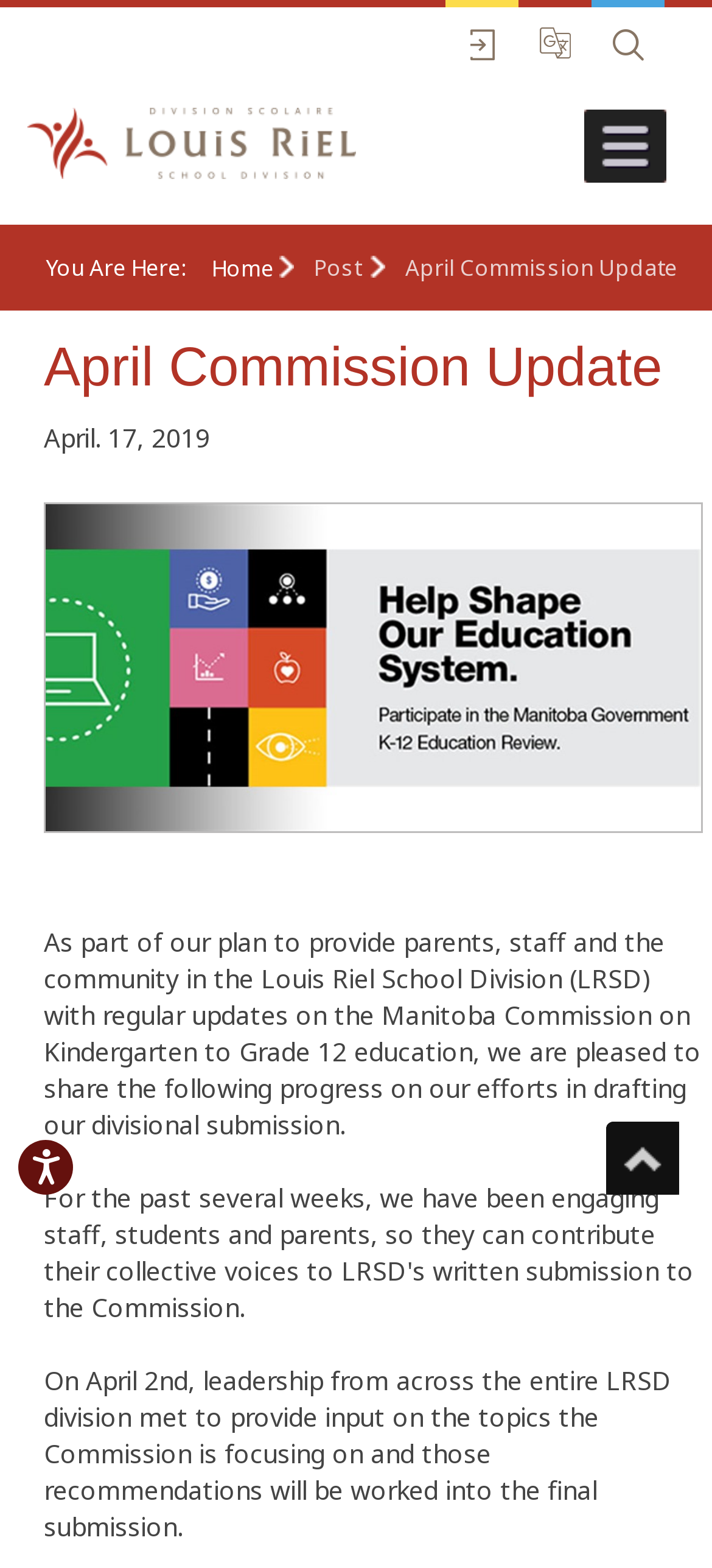Find the bounding box coordinates of the clickable element required to execute the following instruction: "License this premium image". Provide the coordinates as four float numbers between 0 and 1, i.e., [left, top, right, bottom].

None